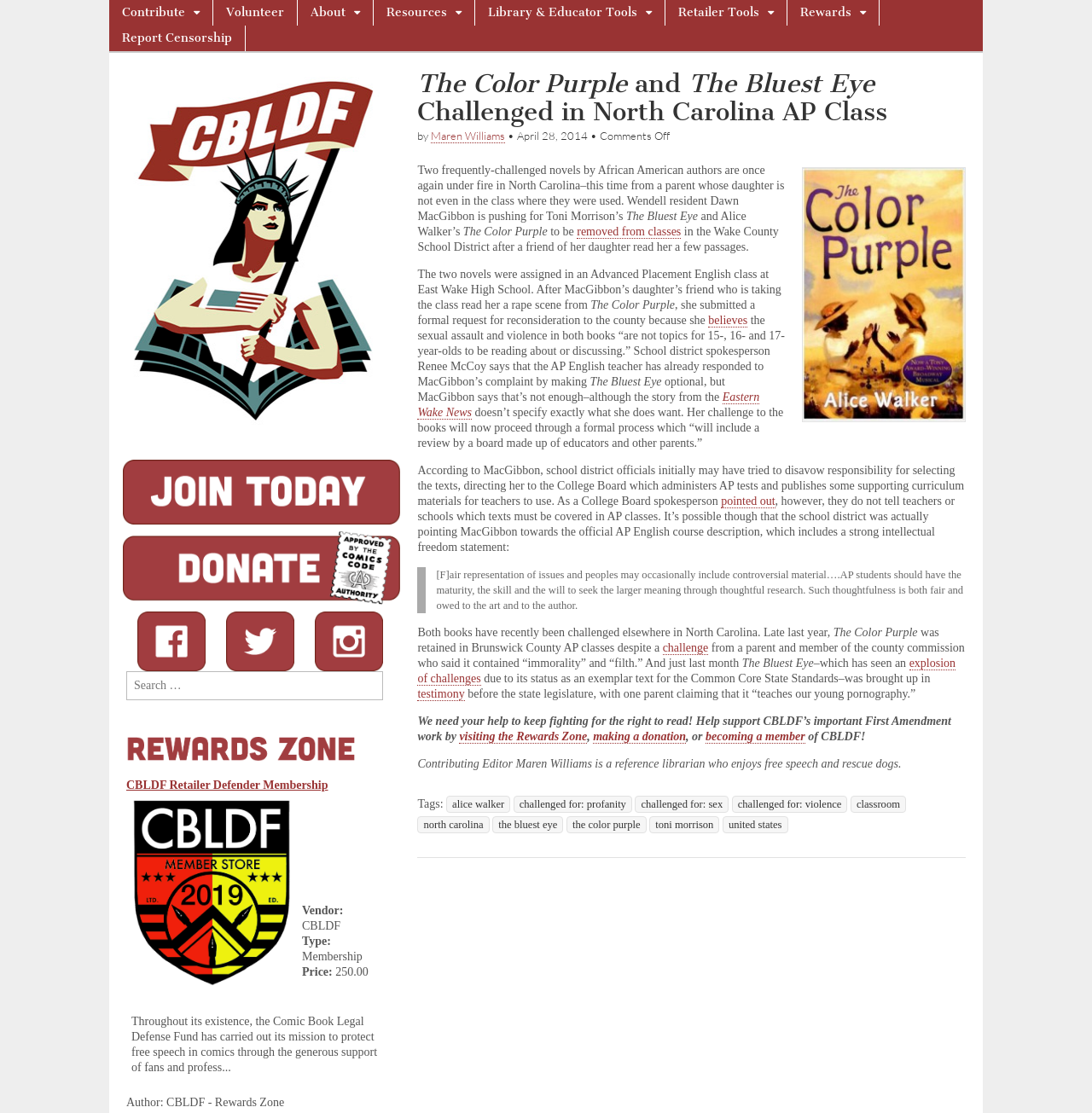Bounding box coordinates are specified in the format (top-left x, top-left y, bottom-right x, bottom-right y). All values are floating point numbers bounded between 0 and 1. Please provide the bounding box coordinate of the region this sentence describes: CBLDF Retailer Defender Membership

[0.116, 0.699, 0.3, 0.711]